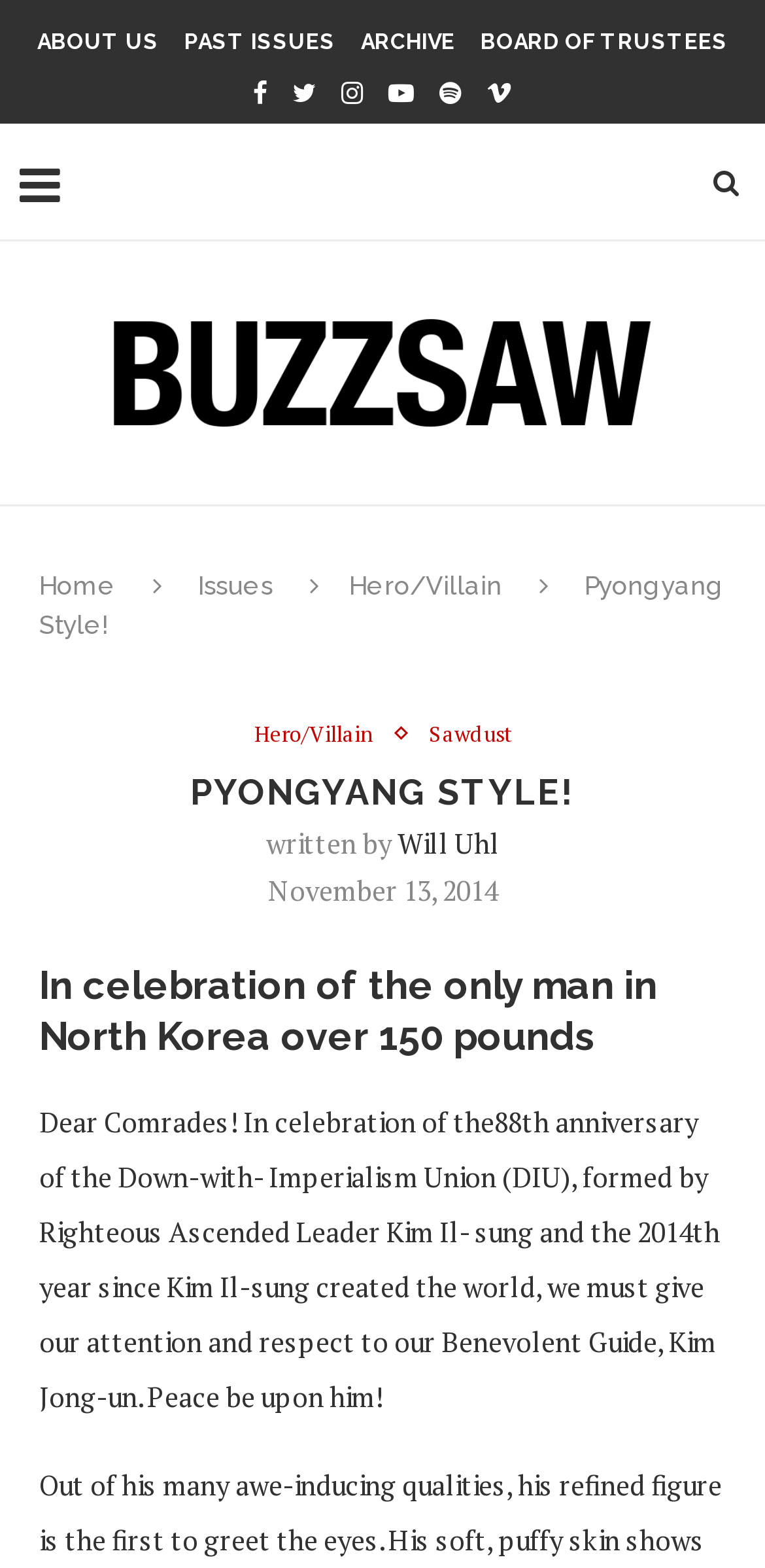Identify and provide the bounding box coordinates of the UI element described: "Board of Trustees". The coordinates should be formatted as [left, top, right, bottom], with each number being a float between 0 and 1.

[0.628, 0.019, 0.951, 0.035]